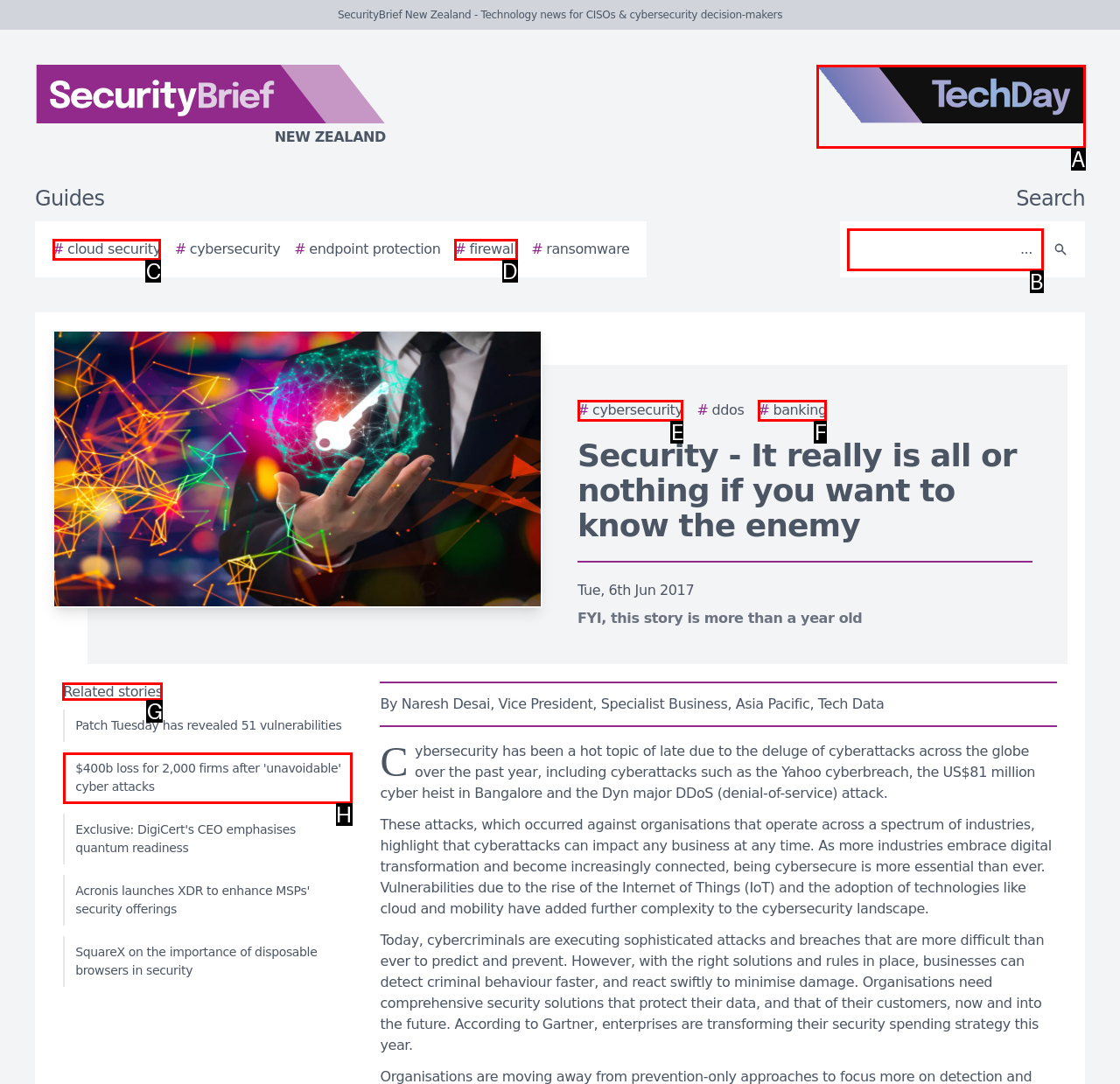Pick the HTML element that should be clicked to execute the task: View related stories about cyber attacks
Respond with the letter corresponding to the correct choice.

G